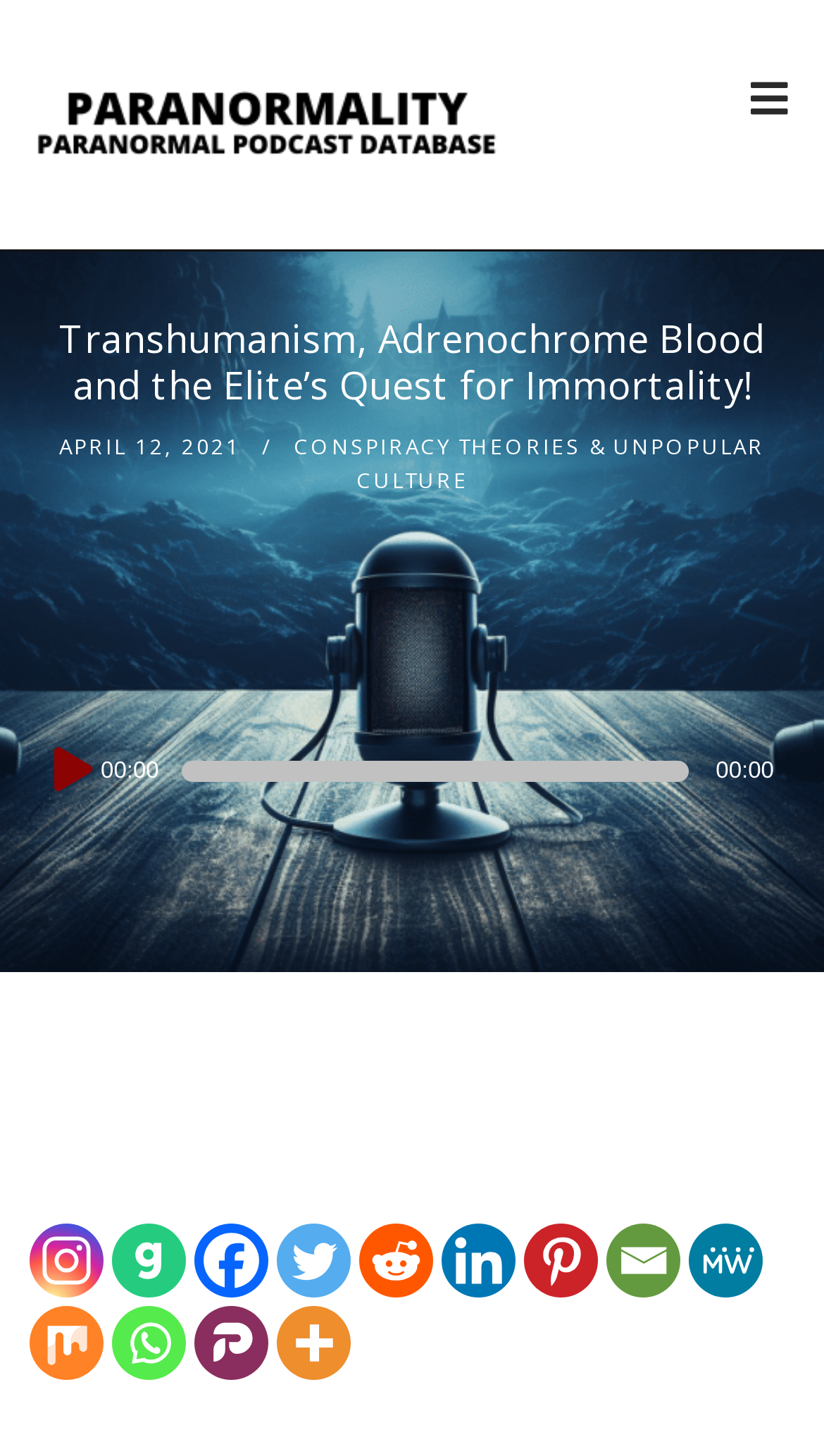Give a one-word or short-phrase answer to the following question: 
What is the date of the article?

APRIL 12, 2021